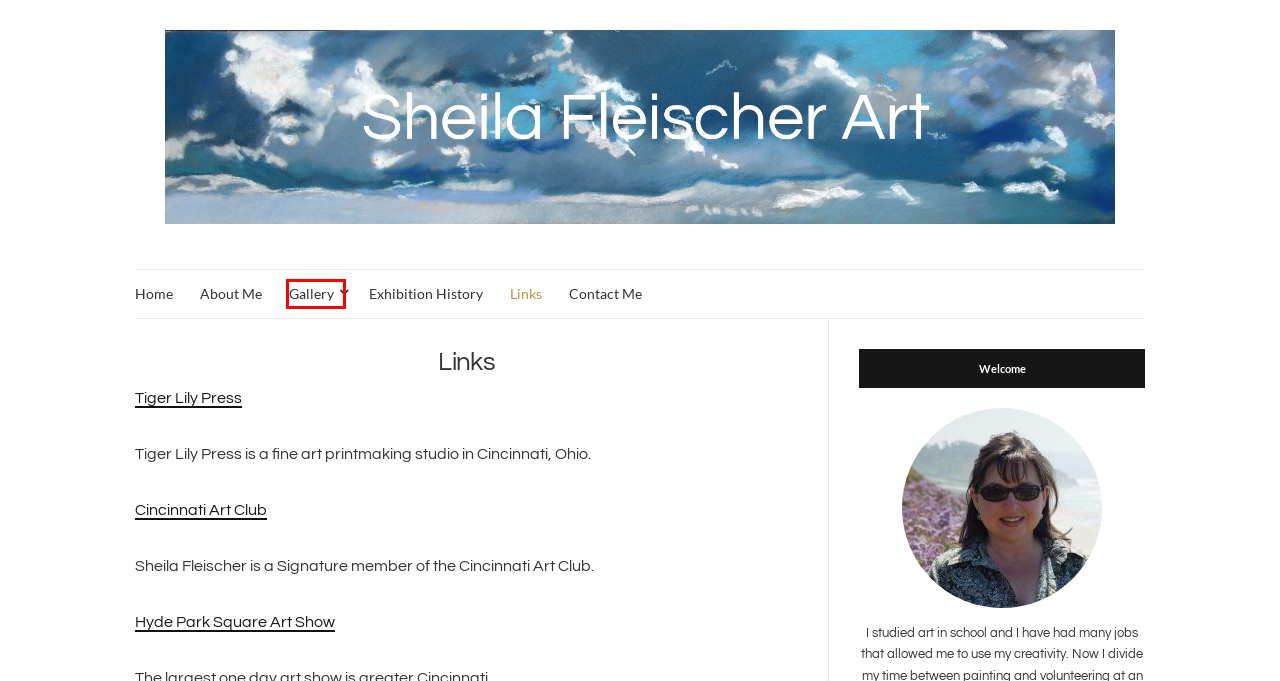Assess the screenshot of a webpage with a red bounding box and determine which webpage description most accurately matches the new page after clicking the element within the red box. Here are the options:
A. TIGER LILY PRESS – A Fine Art Printmaking Studio
B. About Me – Sheila Fleischer Art
C. Artwork – Sheila Fleischer Art
D. Exhibition History – Sheila Fleischer Art
E. Sheila Fleischer Art
F. Hyde Park Square
G. Blog Tool, Publishing Platform, and CMS – WordPress.org
H. Contact Me – Sheila Fleischer Art

C